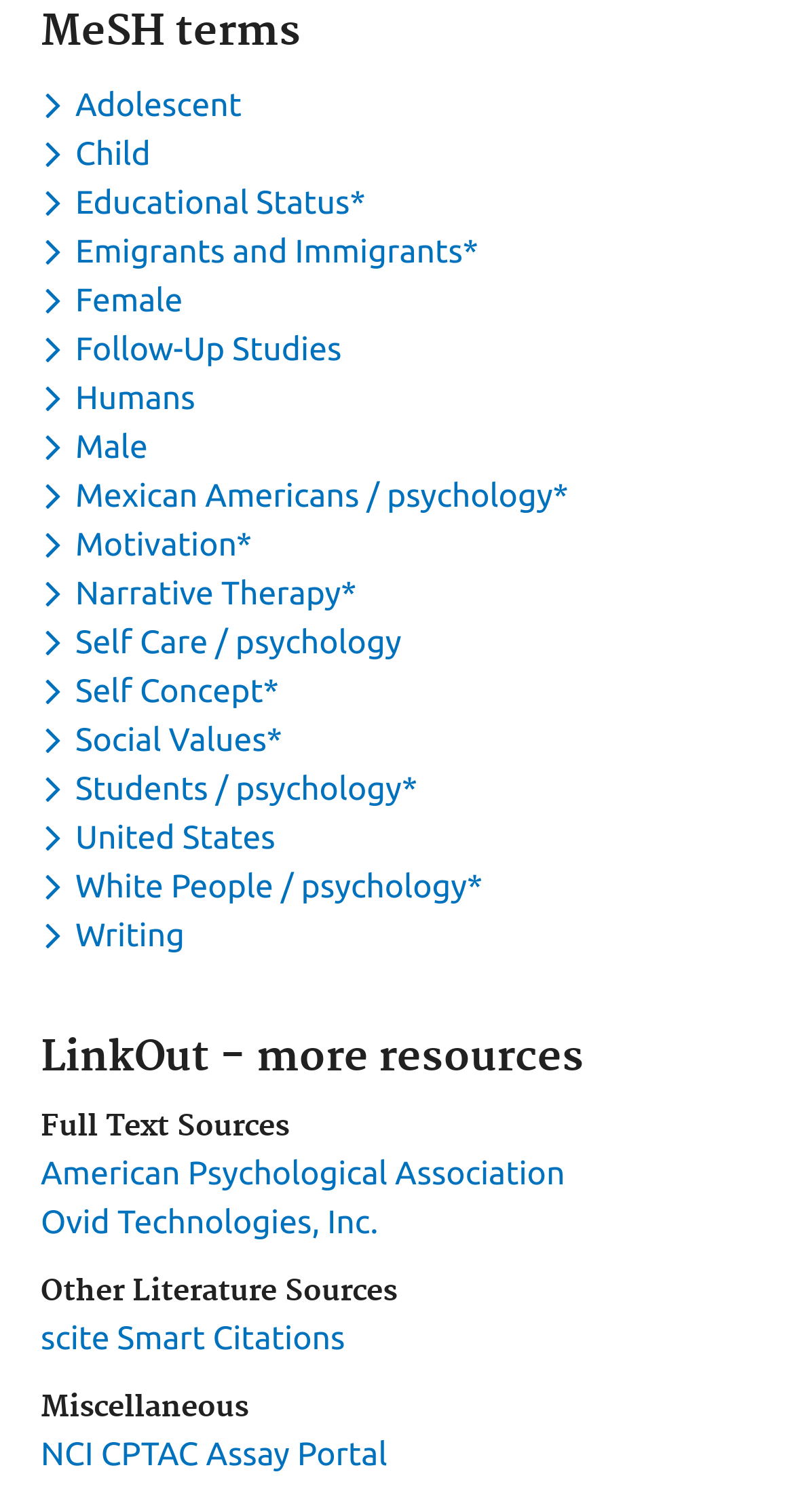Identify the bounding box coordinates for the region to click in order to carry out this instruction: "Toggle dropdown menu for keyword Writing". Provide the coordinates using four float numbers between 0 and 1, formatted as [left, top, right, bottom].

[0.051, 0.606, 0.245, 0.631]